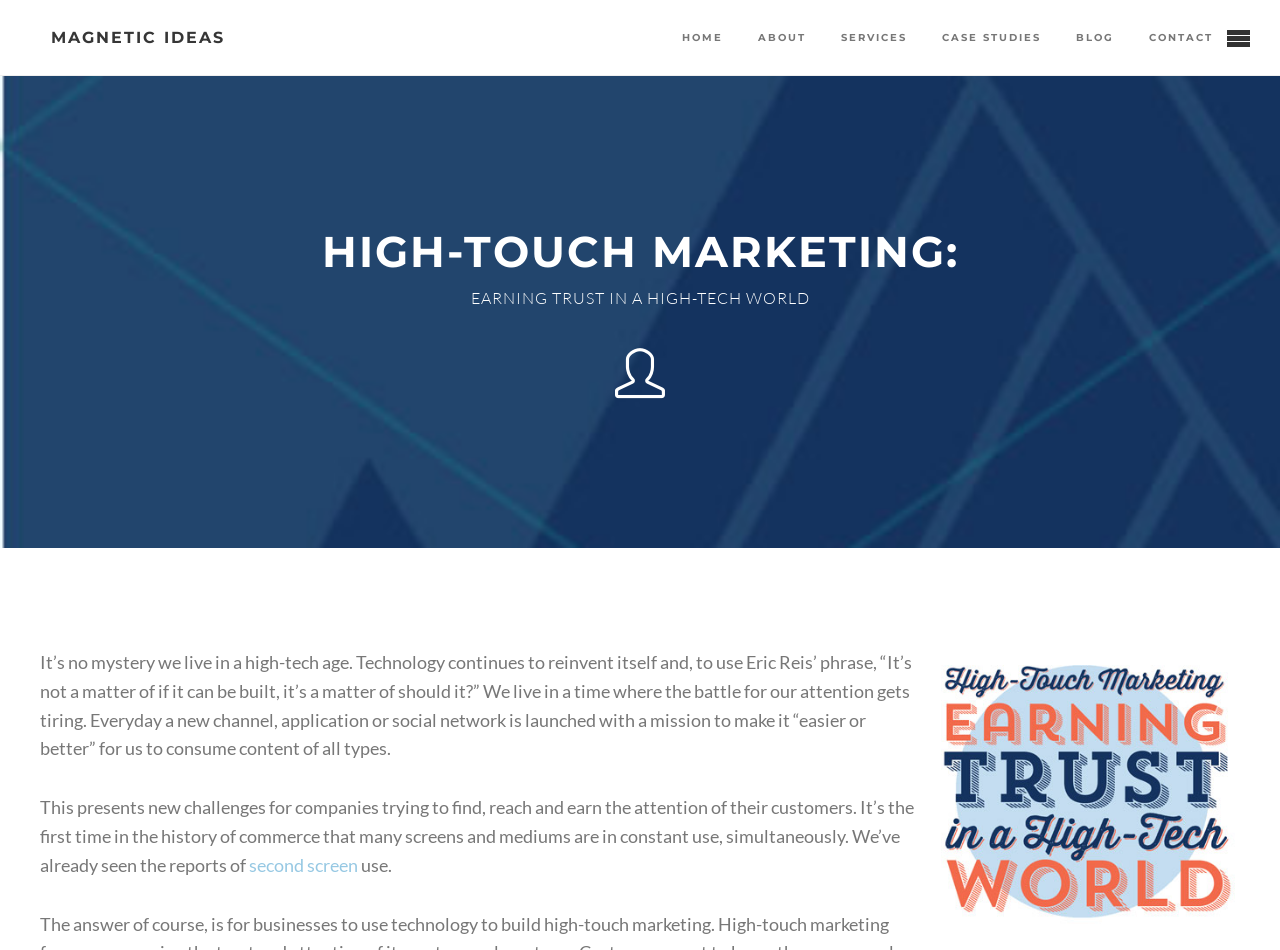Using the provided element description: "second screen", identify the bounding box coordinates. The coordinates should be four floats between 0 and 1 in the order [left, top, right, bottom].

[0.195, 0.899, 0.28, 0.922]